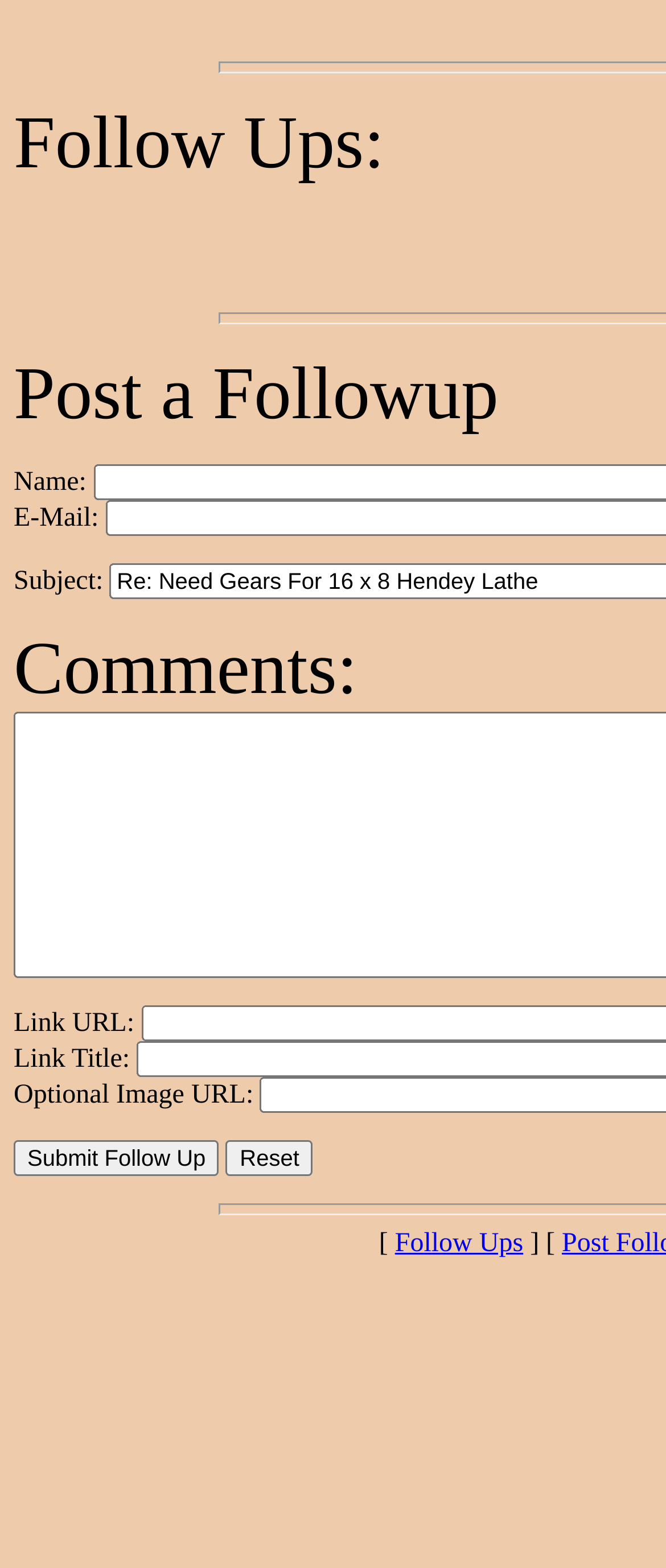Find the bounding box of the web element that fits this description: "Post a Followup".

[0.021, 0.226, 0.749, 0.278]